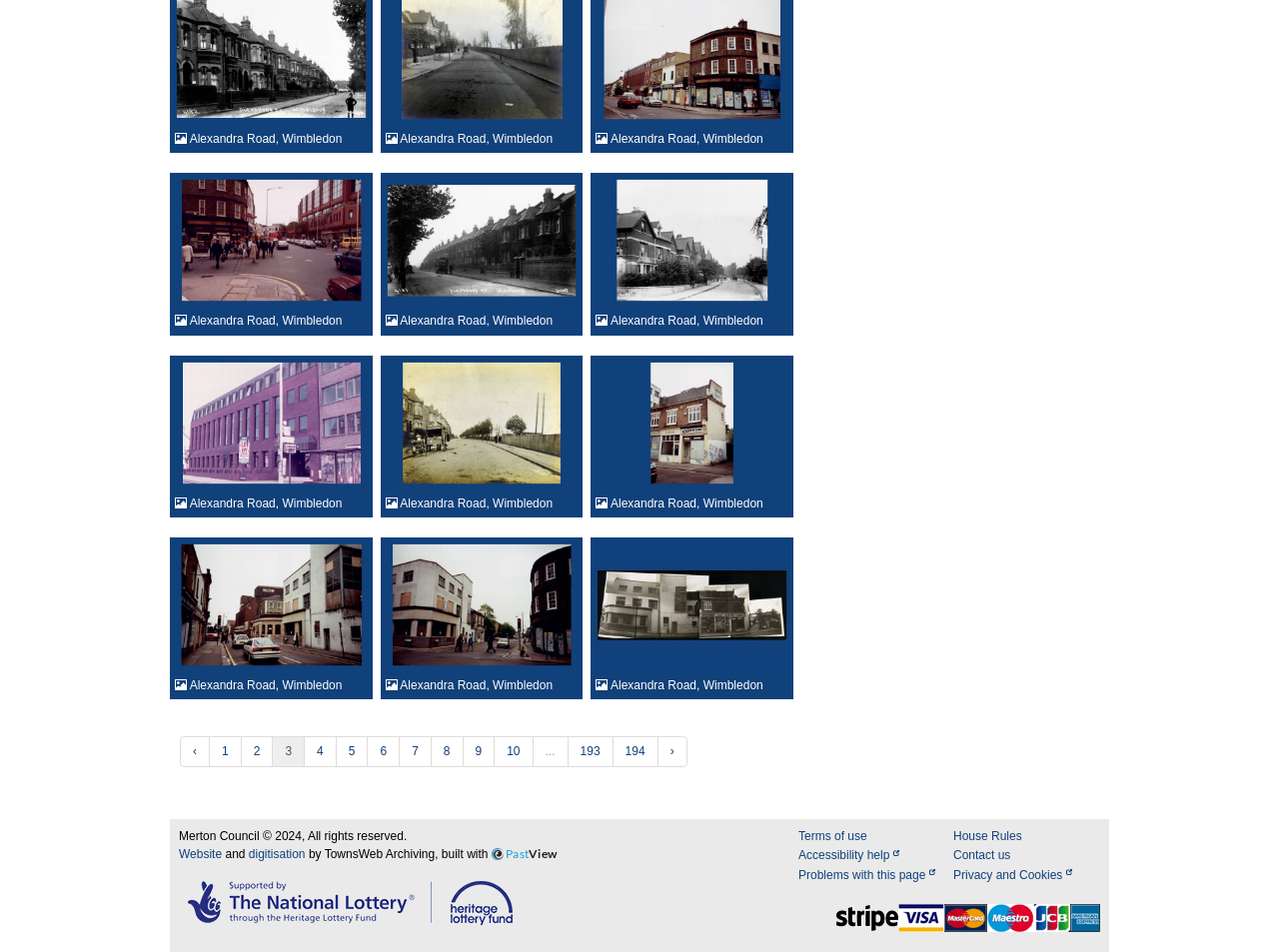Locate the bounding box coordinates of the clickable area needed to fulfill the instruction: "Go to page 1".

[0.163, 0.773, 0.189, 0.806]